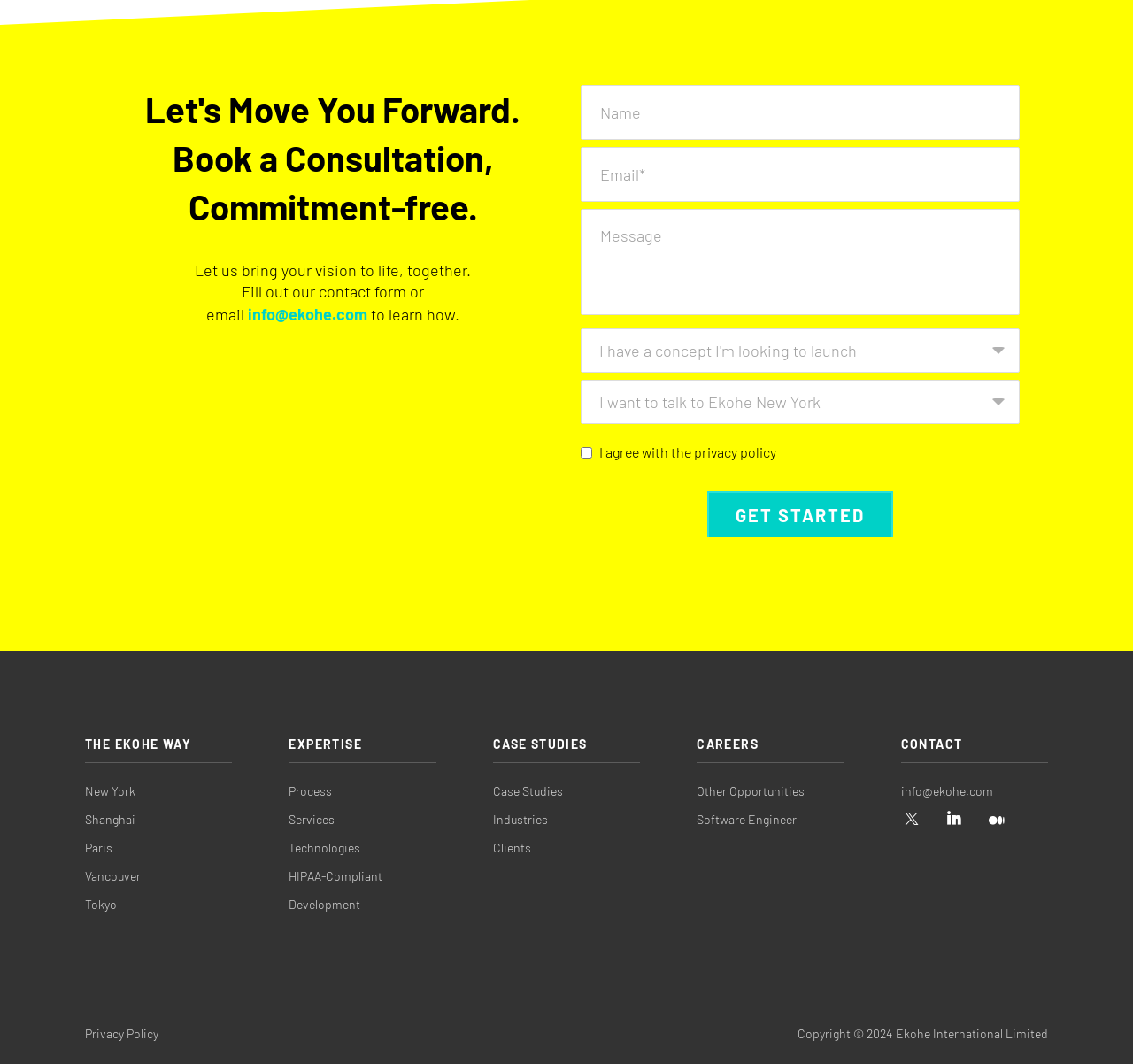Show the bounding box coordinates for the HTML element described as: "Contact".

[0.795, 0.691, 0.925, 0.717]